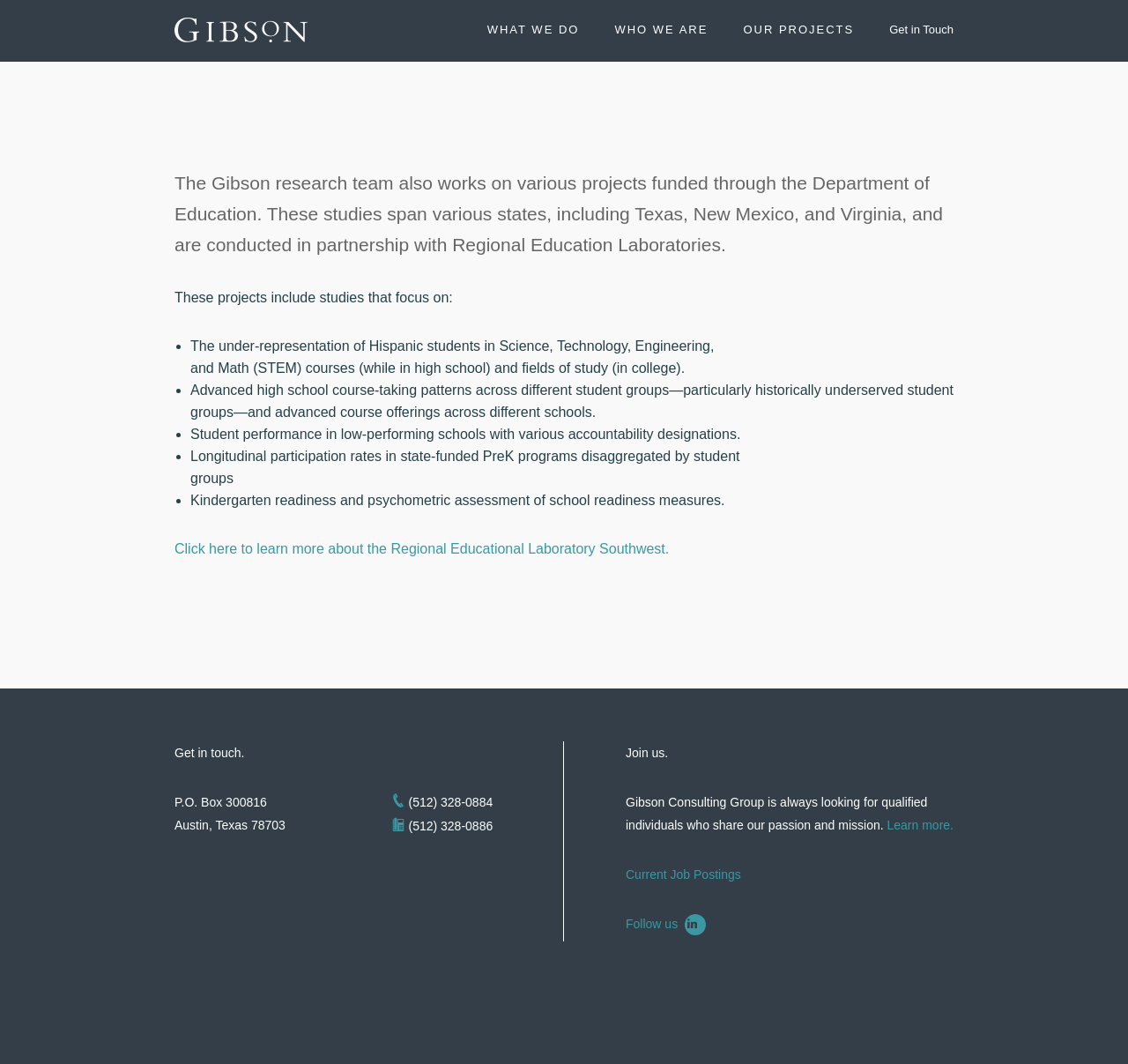Determine the bounding box coordinates of the area to click in order to meet this instruction: "Click on the 'Learn more.' link".

[0.786, 0.768, 0.845, 0.782]